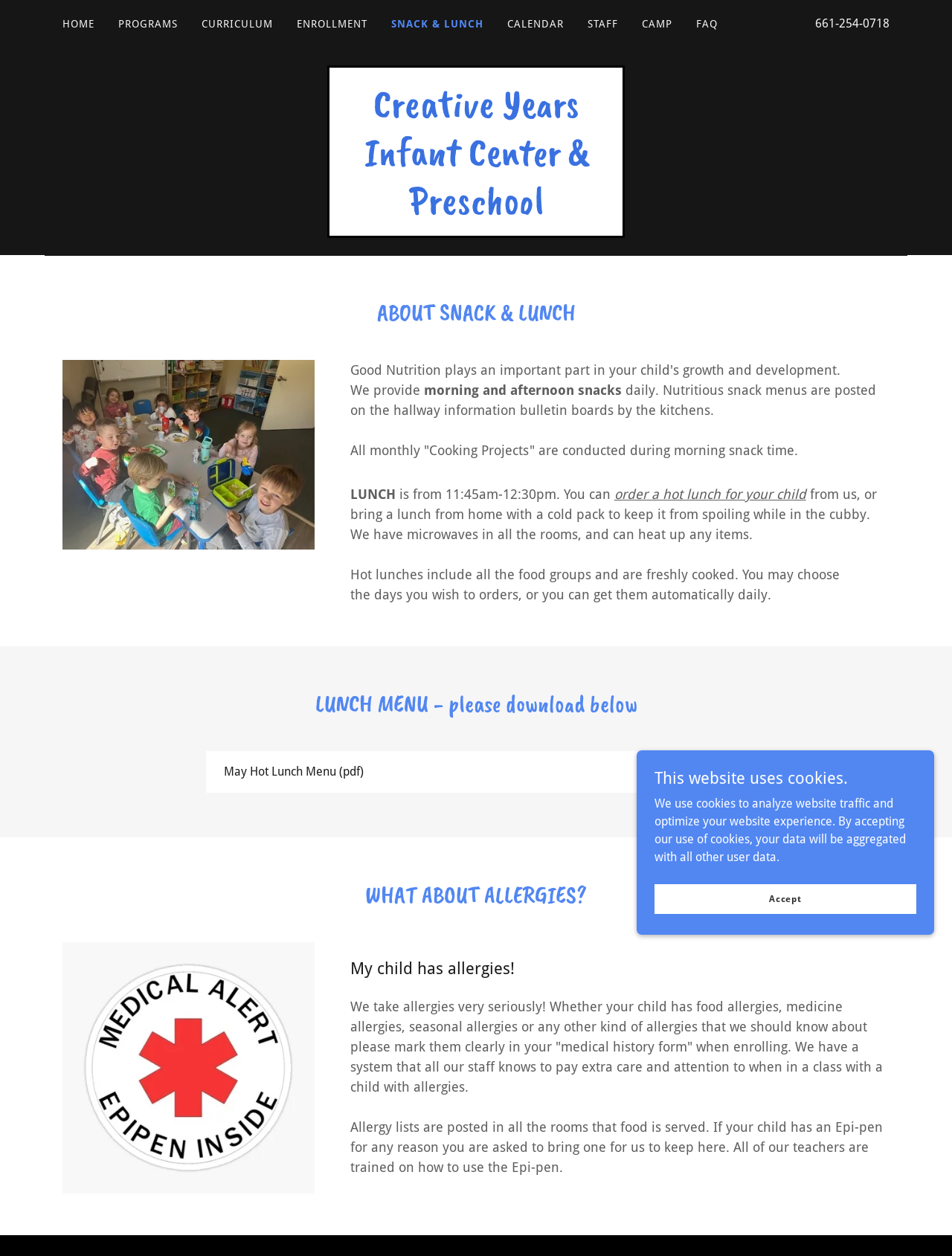Could you identify the text that serves as the heading for this webpage?

ABOUT SNACK & LUNCH